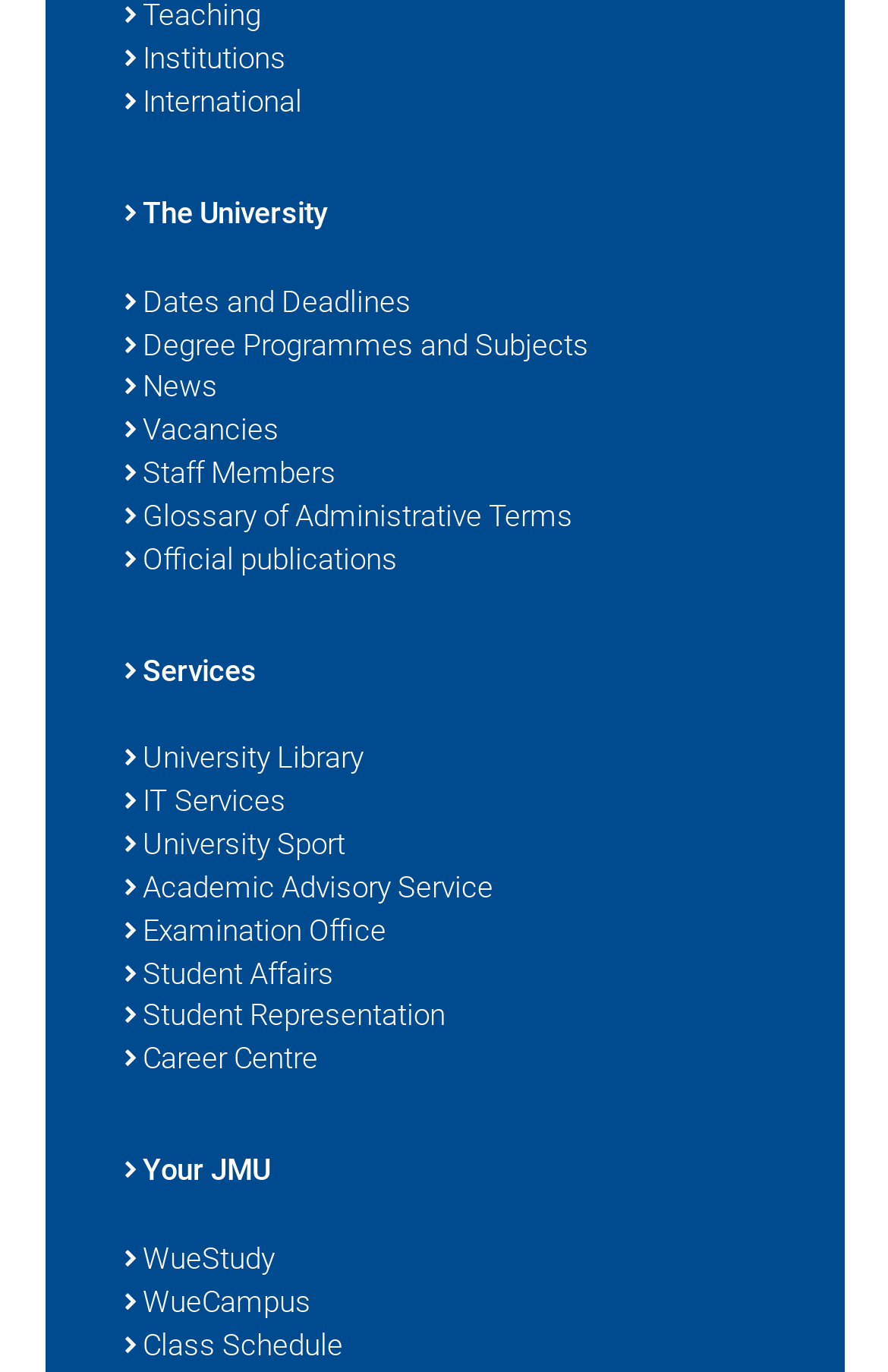Respond with a single word or phrase:
What is the link below 'News'?

Vacancies